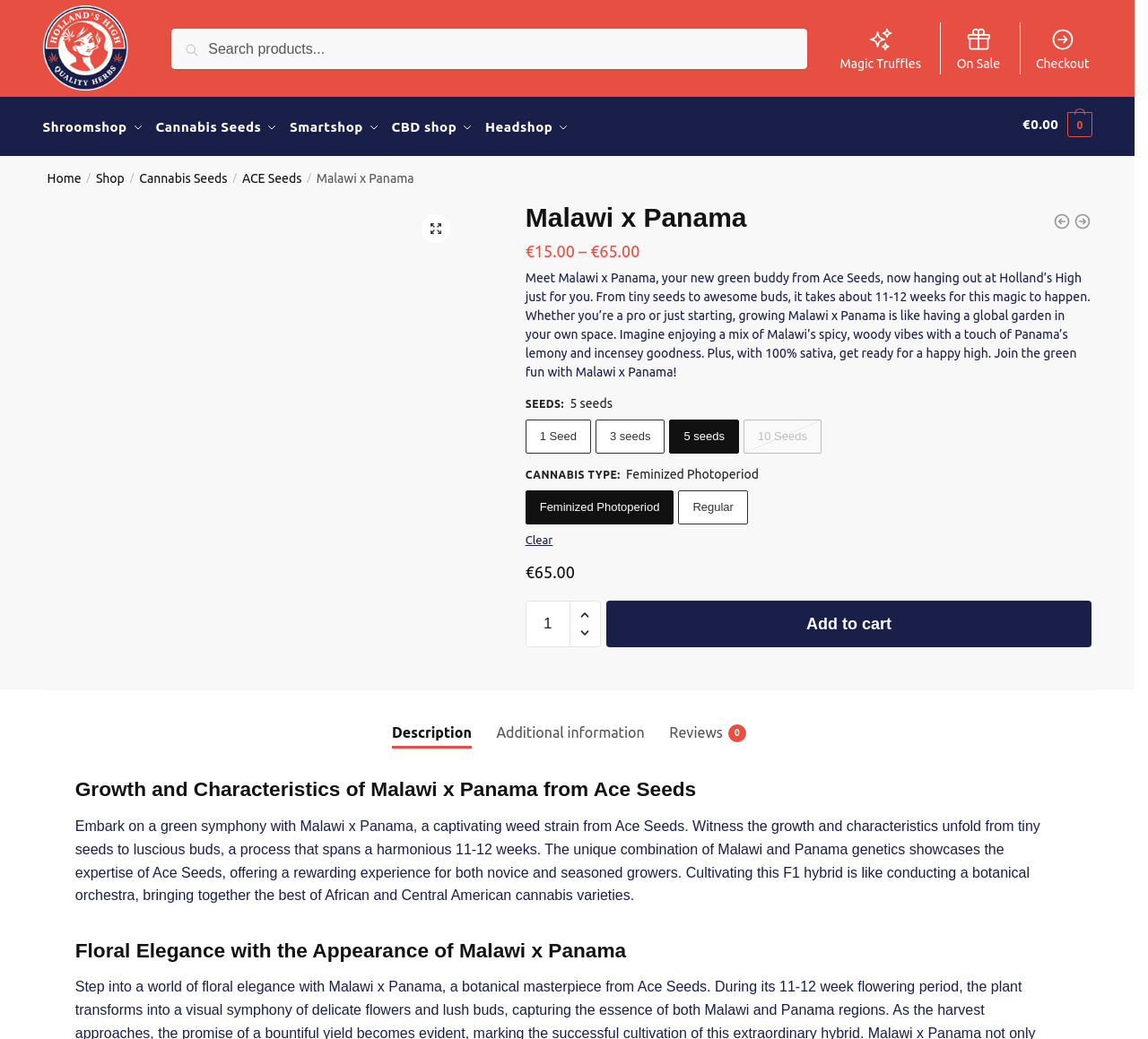How many weeks does it take to grow this cannabis strain?
Please ensure your answer is as detailed and informative as possible.

I found the answer by reading the text on the webpage, which states 'From tiny seeds to awesome buds, it takes about 11-12 weeks for this magic to happen.' This sentence indicates that the growth period of the cannabis strain is 11-12 weeks.